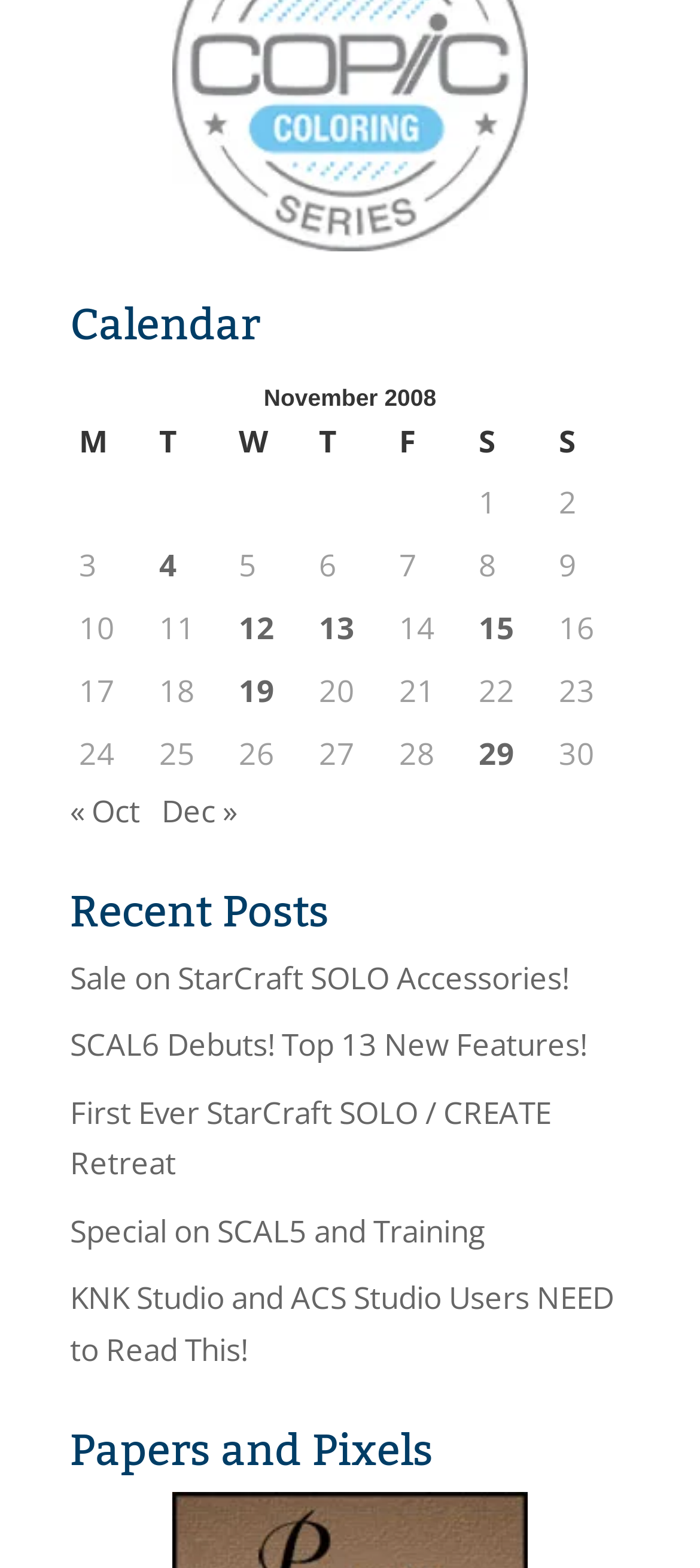What is the name of the section below the calendar?
Refer to the image and provide a one-word or short phrase answer.

Recent Posts